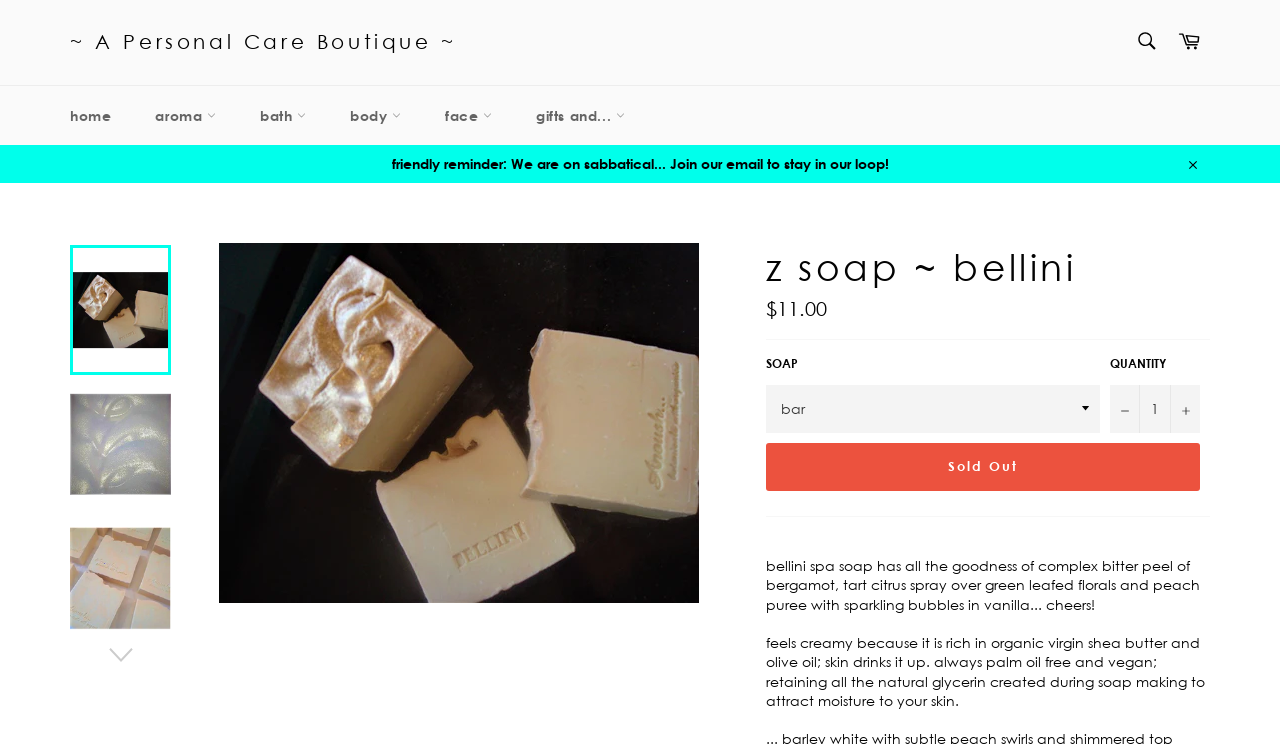What is the purpose of the search box?
Based on the visual, give a brief answer using one word or a short phrase.

To search the website